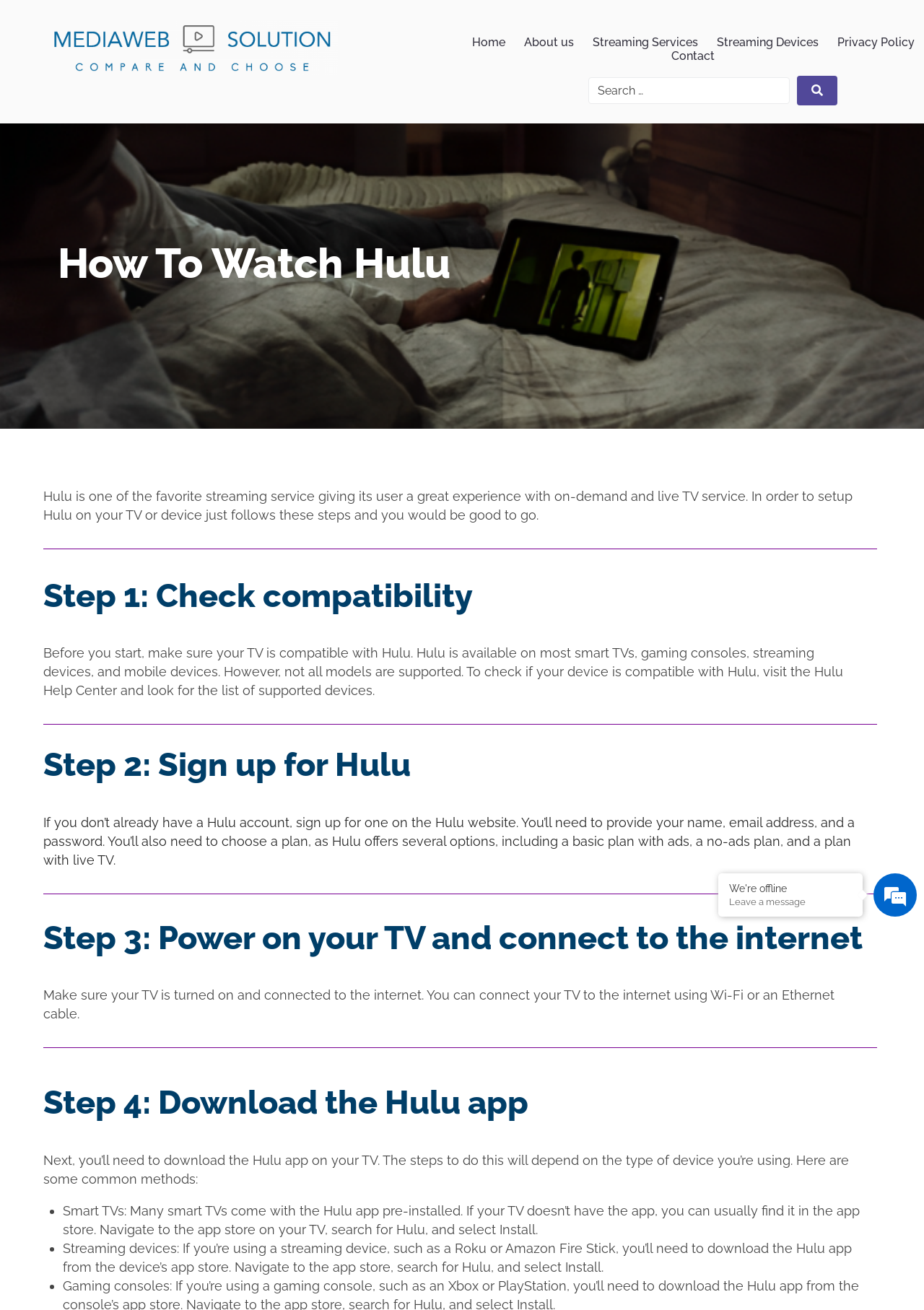For the given element description Contact, determine the bounding box coordinates of the UI element. The coordinates should follow the format (top-left x, top-left y, bottom-right x, bottom-right y) and be within the range of 0 to 1.

[0.716, 0.038, 0.784, 0.048]